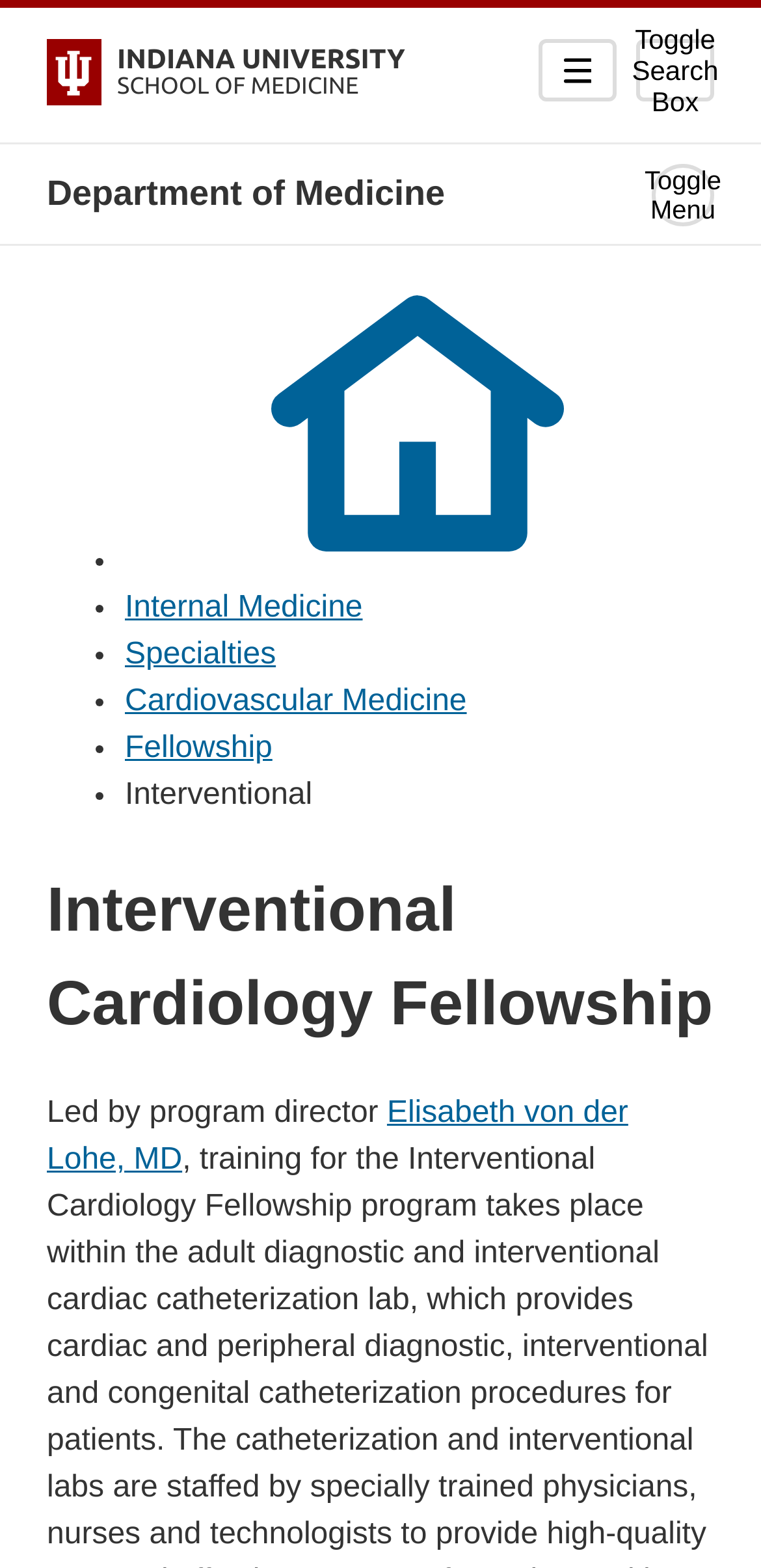Please specify the bounding box coordinates of the clickable section necessary to execute the following command: "Click the Indiana University School of Medicine logo".

[0.062, 0.032, 0.133, 0.06]